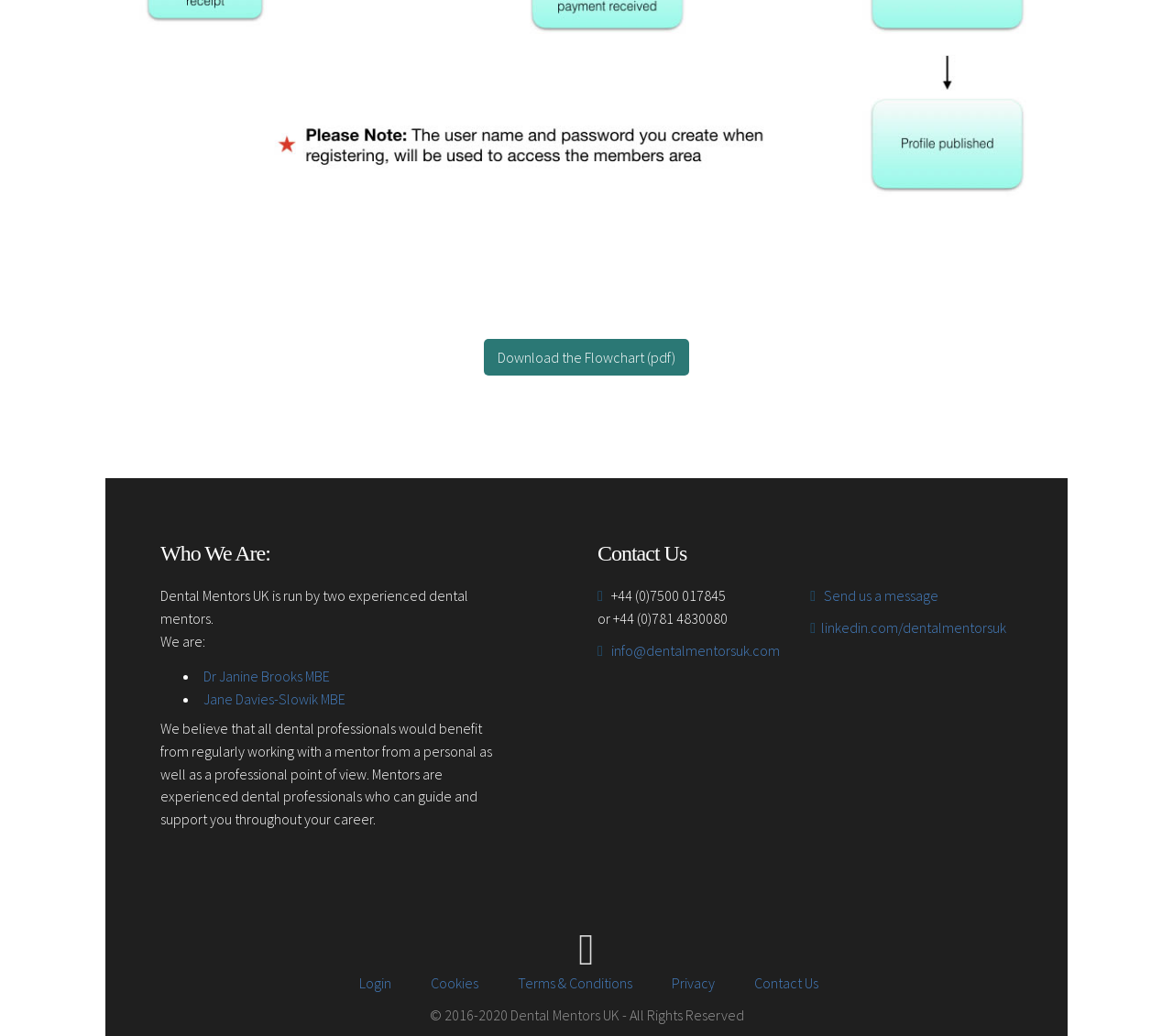Can you determine the bounding box coordinates of the area that needs to be clicked to fulfill the following instruction: "Login to the website"?

[0.306, 0.94, 0.336, 0.958]